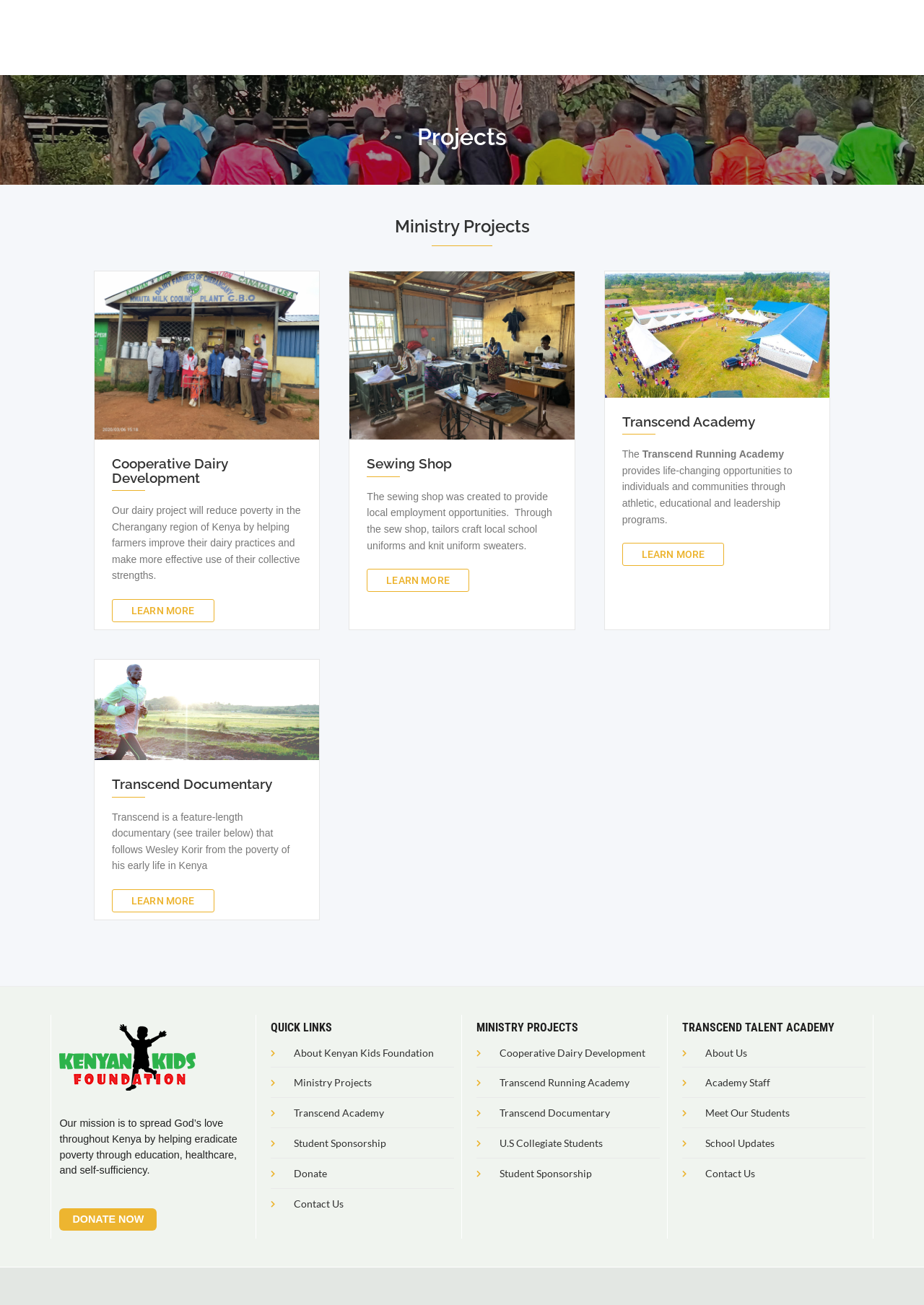Please mark the clickable region by giving the bounding box coordinates needed to complete this instruction: "Donate to support the ministry projects".

[0.712, 0.021, 0.751, 0.037]